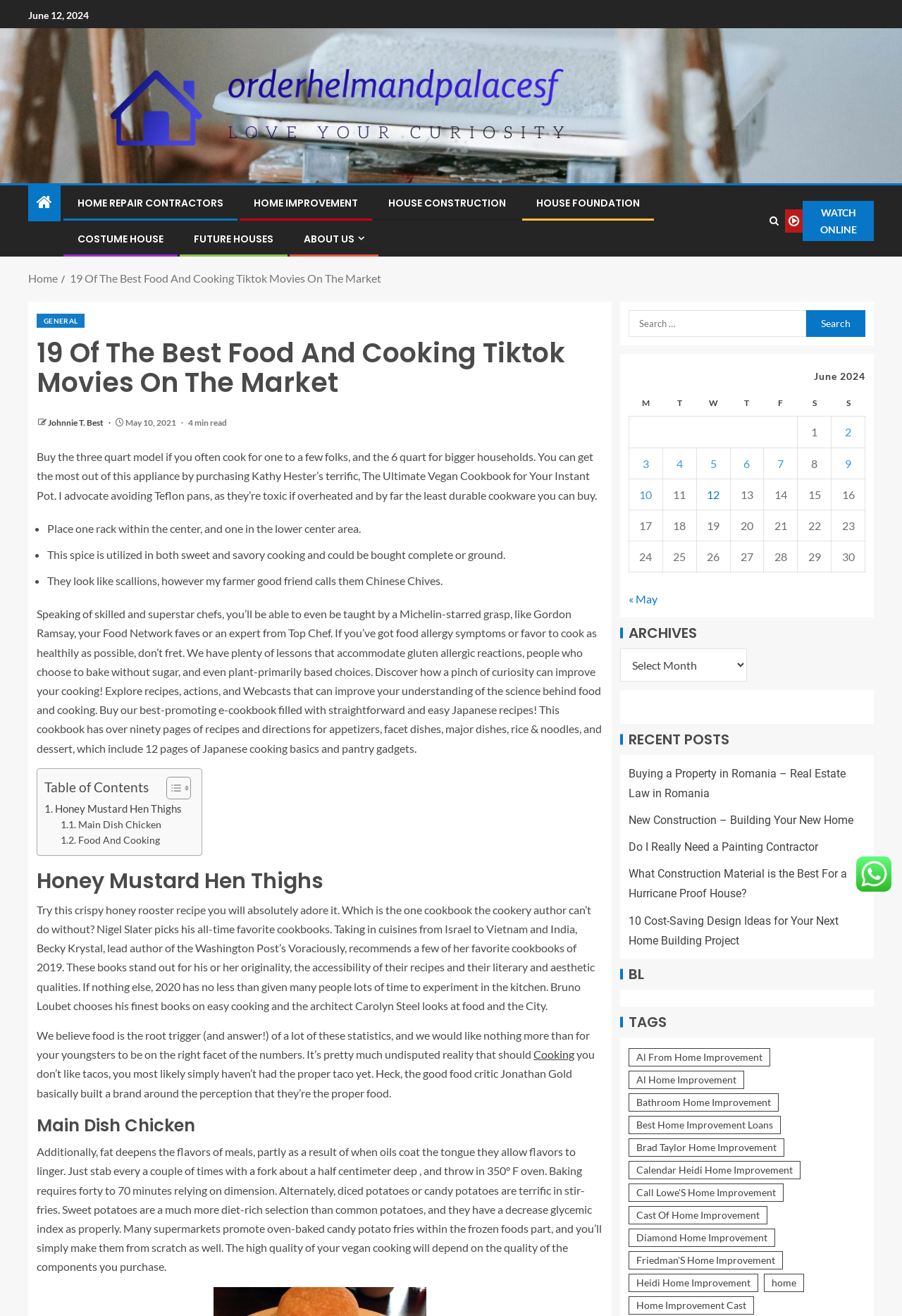What is the name of the author mentioned?
Provide a well-explained and detailed answer to the question.

The name of the author mentioned can be found in the article section, where it says 'Johnnie T. Best', indicating that Johnnie T. Best is the author of the article or a contributor to the webpage.